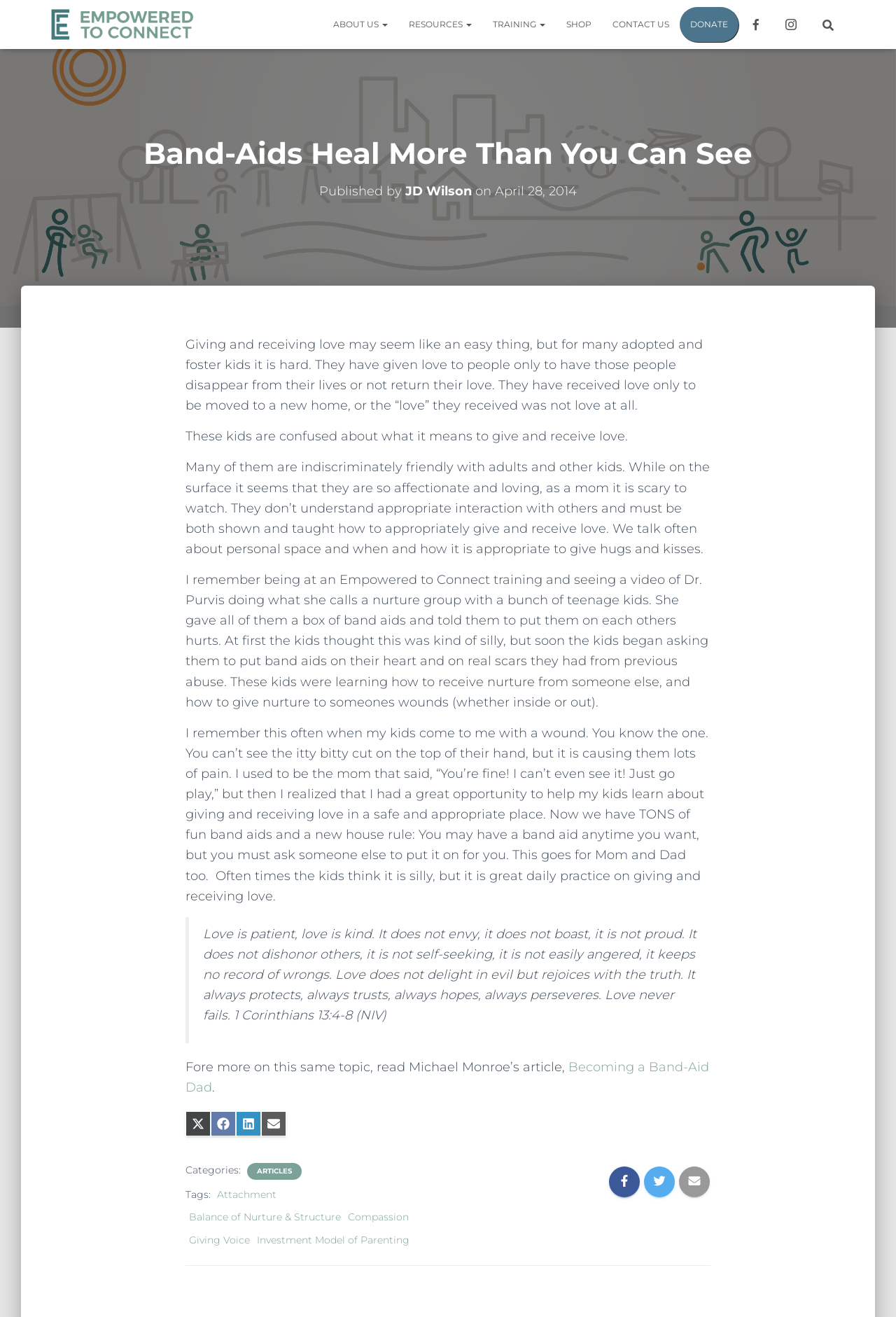Locate the bounding box coordinates of the element that should be clicked to execute the following instruction: "Share on Facebook".

[0.235, 0.843, 0.263, 0.863]